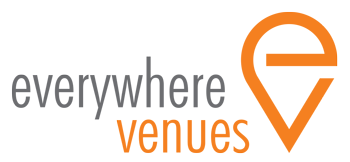Outline with detail what the image portrays.

The image features the logo of "Everywhere Venues." The design consists of the words "everywhere" in a soft gray hue, emphasizing a sense of accessibility and inclusivity, while "venues" is showcased in a vibrant orange, drawing attention and conveying energy. Accompanying the text is a stylized graphic element resembling a location pin, which ties into the theme of venue discovery and booking. This logo encapsulates the company's mission of helping individuals find and secure perfect spaces for their events and activities. Overall, the design effectively reflects the brand's dedication to enhancing experiences by connecting people with ideal venues.